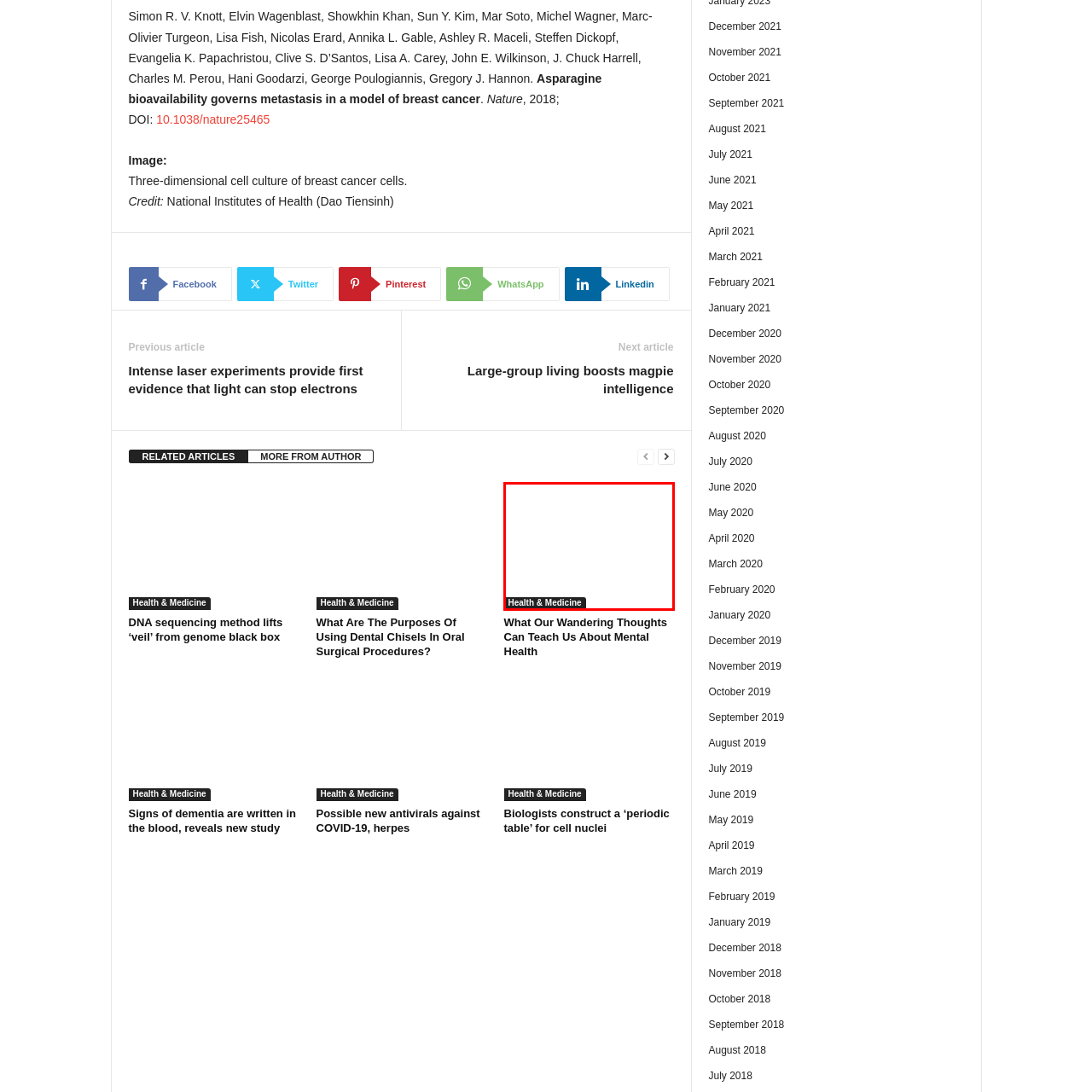Please analyze the portion of the image highlighted by the red bounding box and respond to the following question with a detailed explanation based on what you see: What type of publication is this?

The presence of a label and the discussion of significant advances or findings suggest that this is part of an article or publication, likely a formal or academic writing.